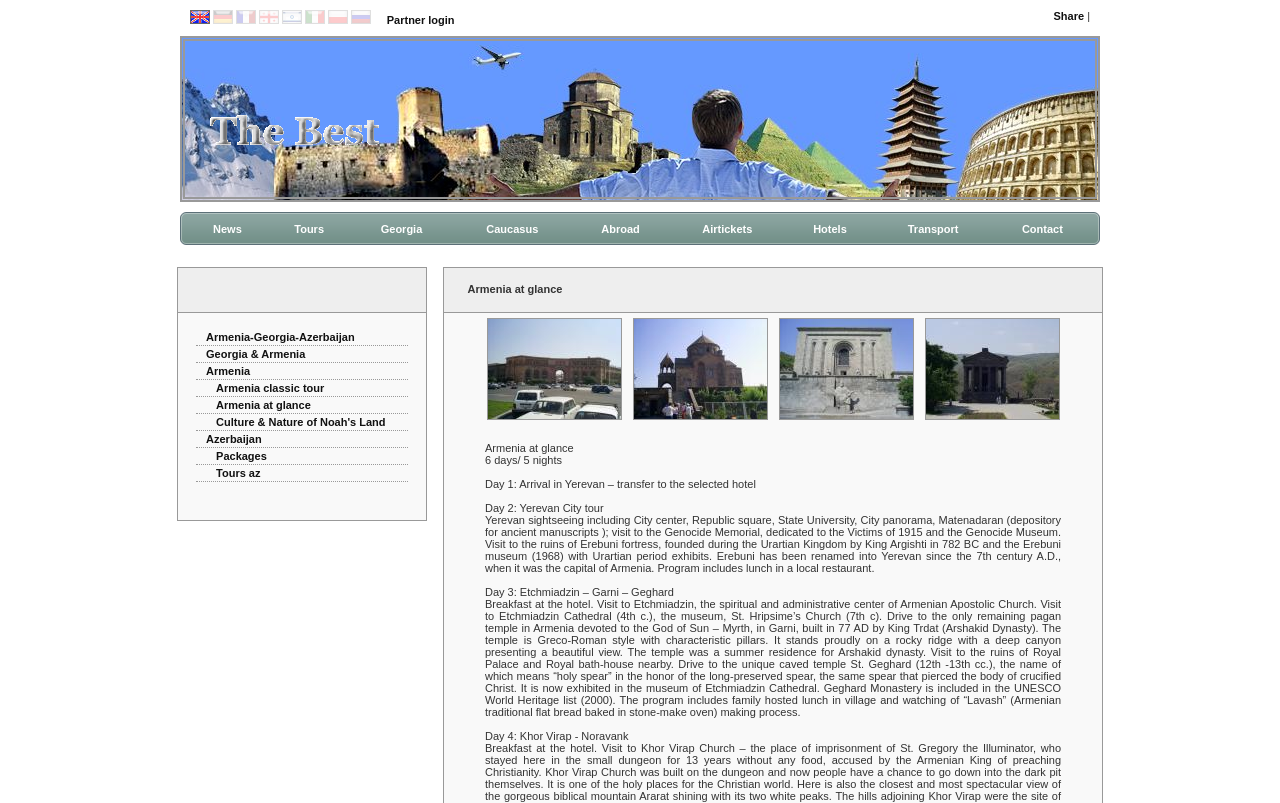Answer this question using a single word or a brief phrase:
What language options are available?

EN, DE, FR, GE, IL, IT, PL, RU